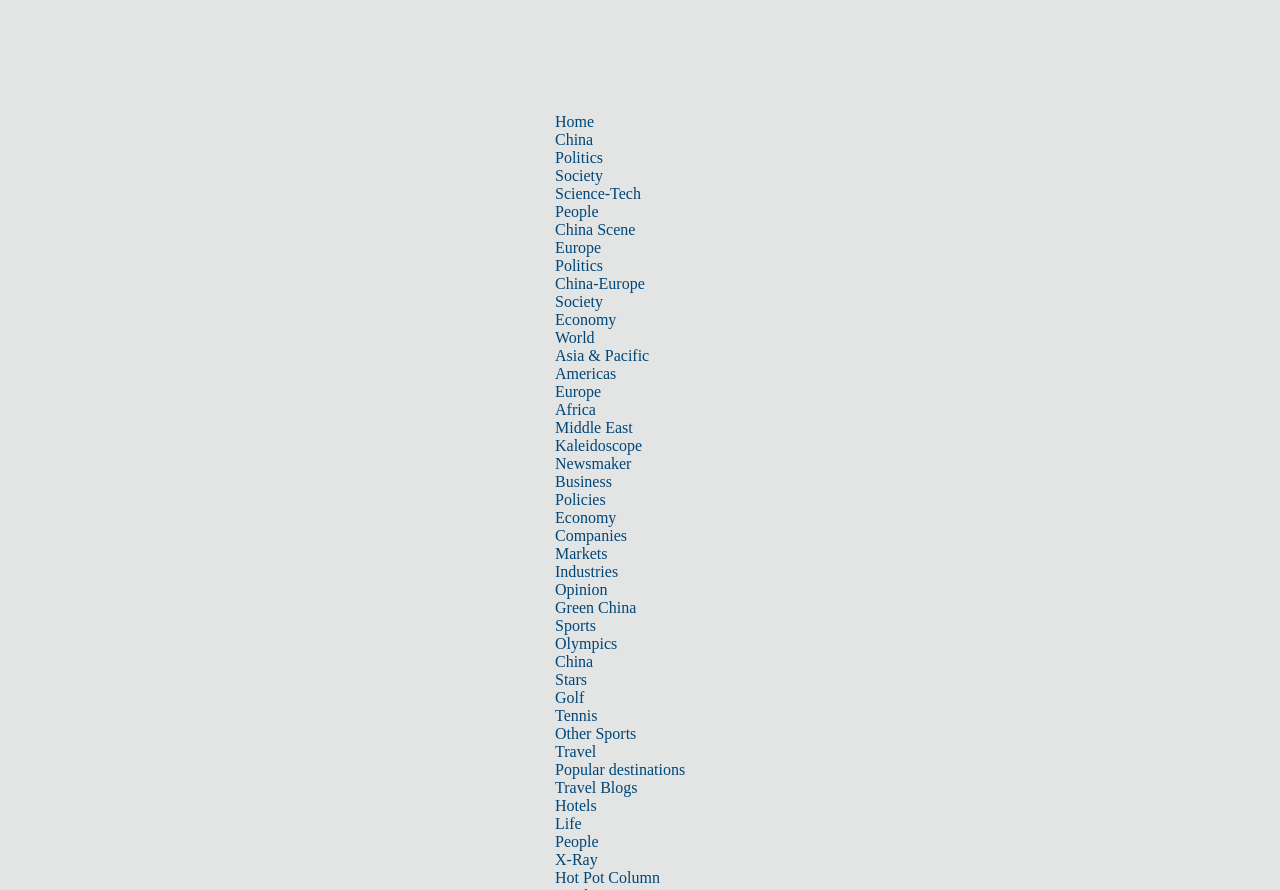Please determine and provide the text content of the webpage's heading.

Today's Top News